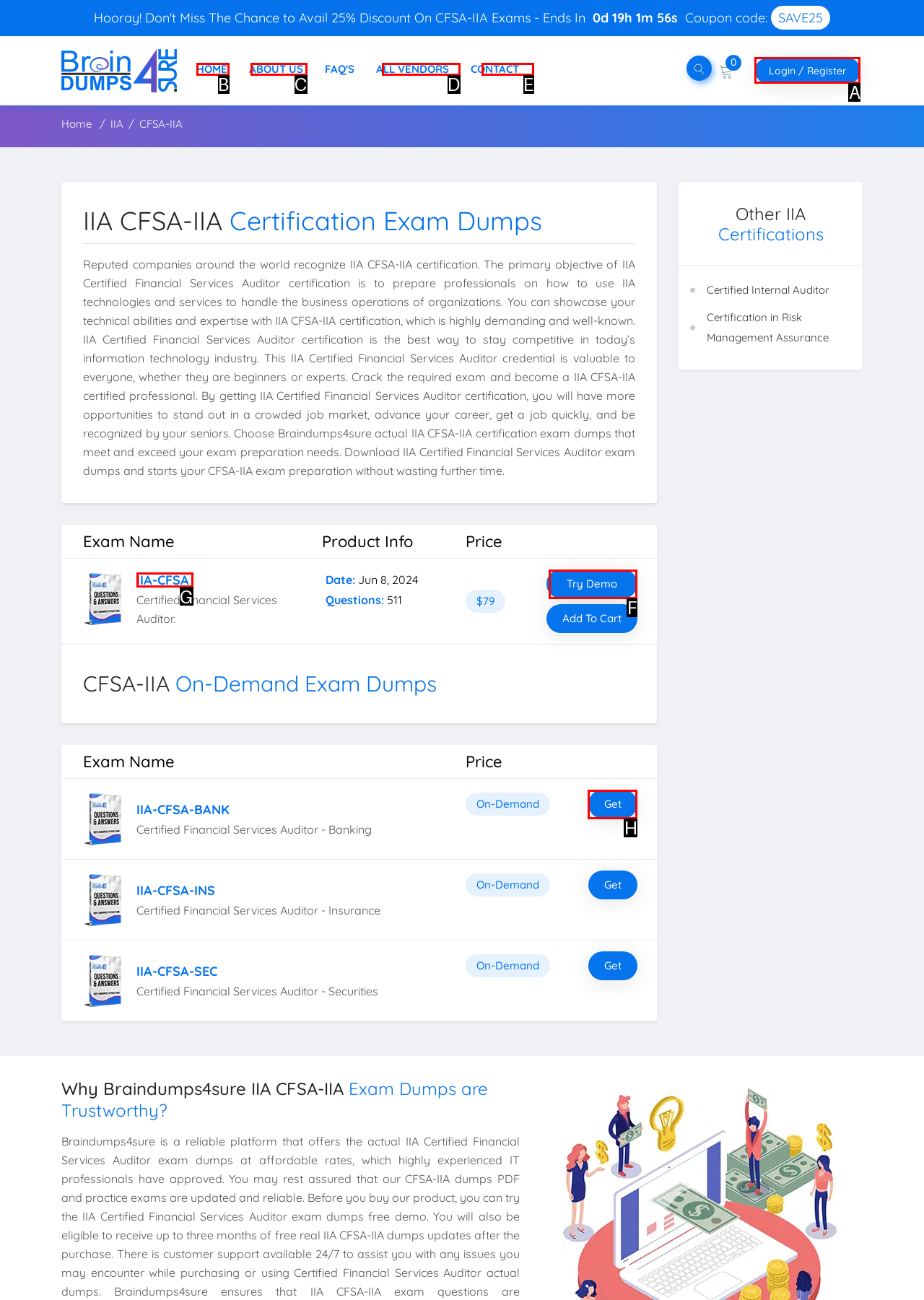Decide which letter you need to select to fulfill the task: Click the 'Login / Register' link
Answer with the letter that matches the correct option directly.

A